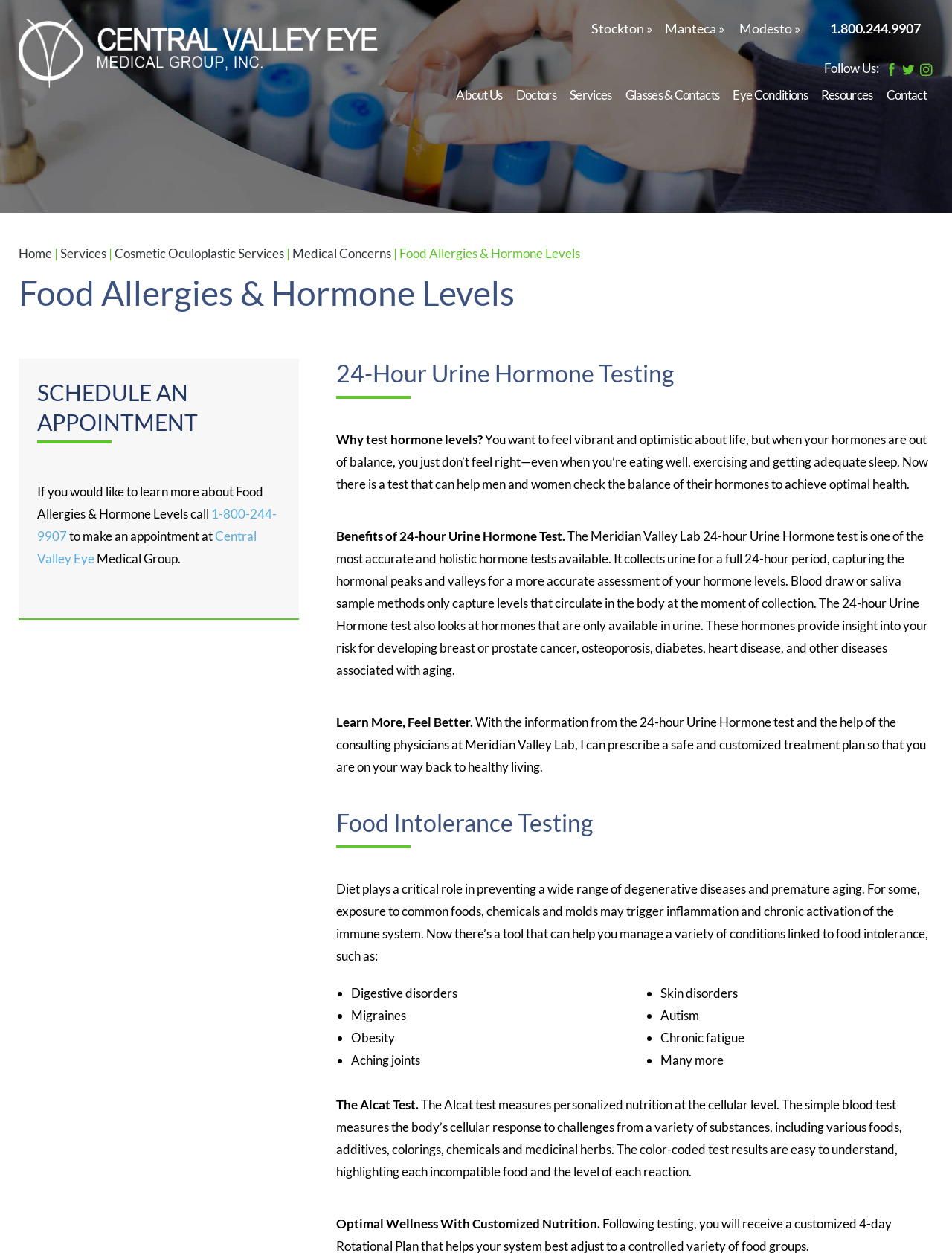What is the phone number to schedule an appointment?
Please give a detailed and elaborate explanation in response to the question.

The answer can be found by scrolling down to the section 'SCHEDULE AN APPOINTMENT' and looking for the phone number provided.